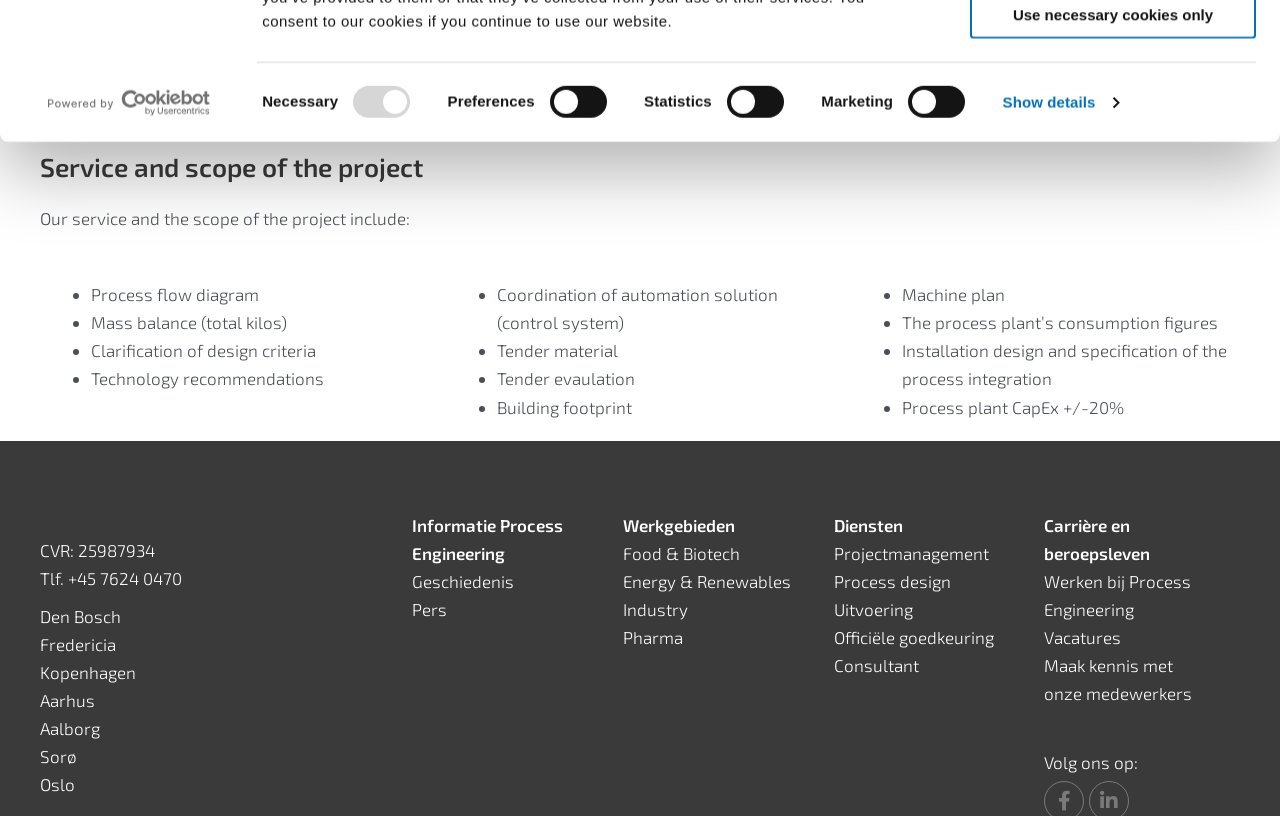How many navigation menus are there? Examine the screenshot and reply using just one word or a brief phrase.

4